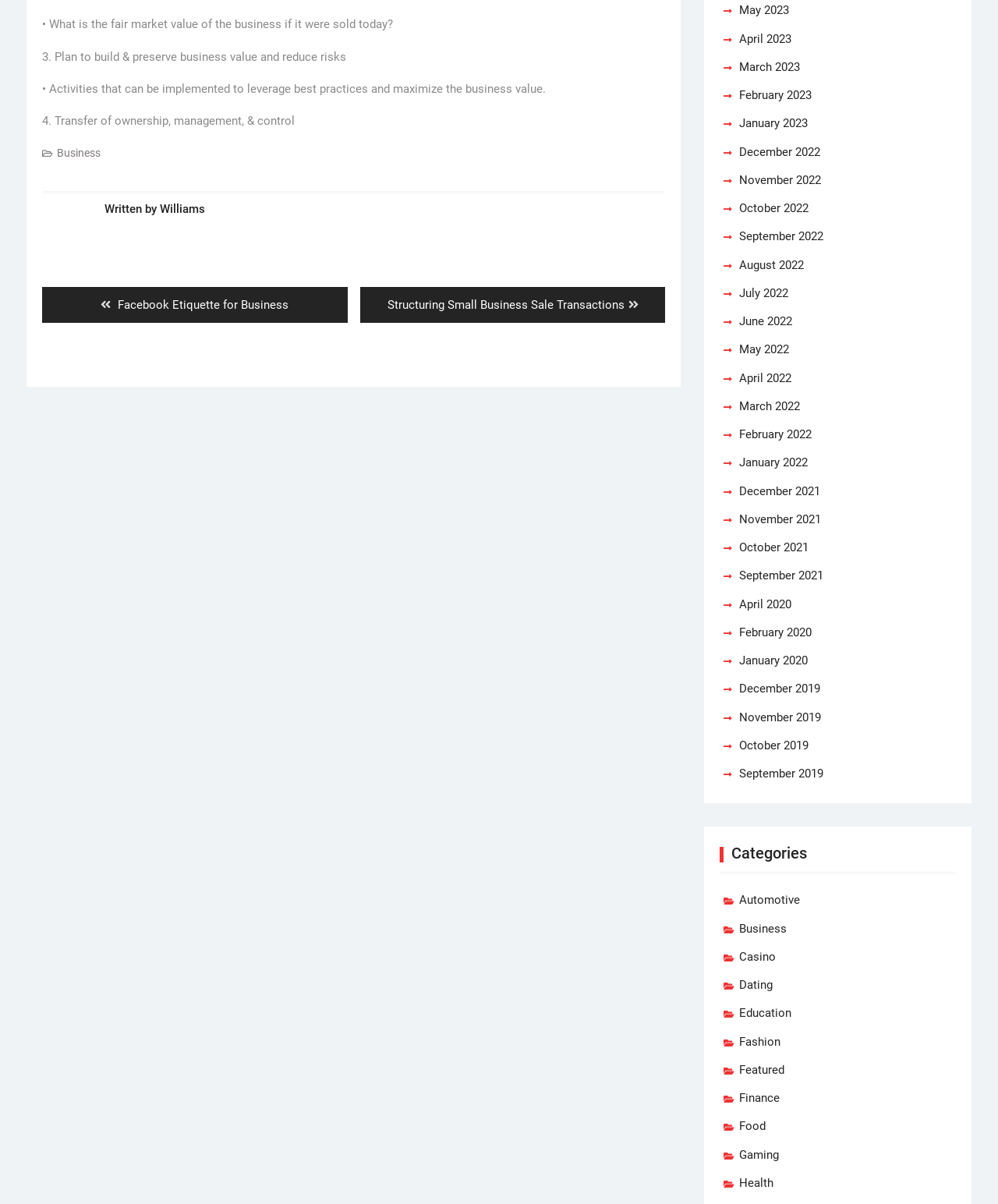Find the bounding box coordinates of the UI element according to this description: "February 2020".

[0.741, 0.517, 0.814, 0.534]